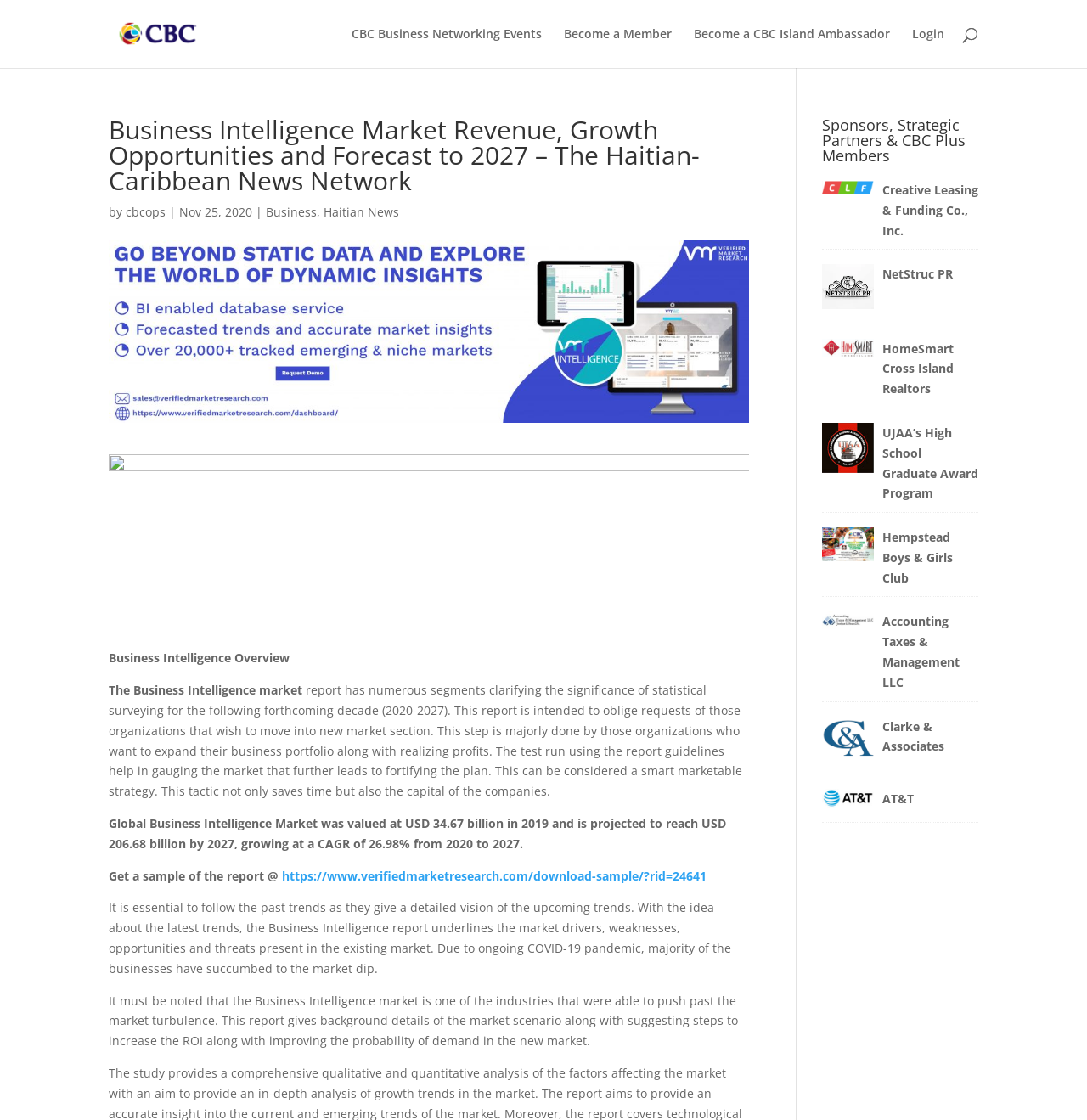Please provide a detailed answer to the question below based on the screenshot: 
What is the projected value of the Business Intelligence market by 2027?

According to the webpage, the Global Business Intelligence Market was valued at USD 34.67 billion in 2019 and is projected to reach USD 206.68 billion by 2027, growing at a CAGR of 26.98% from 2020 to 2027.